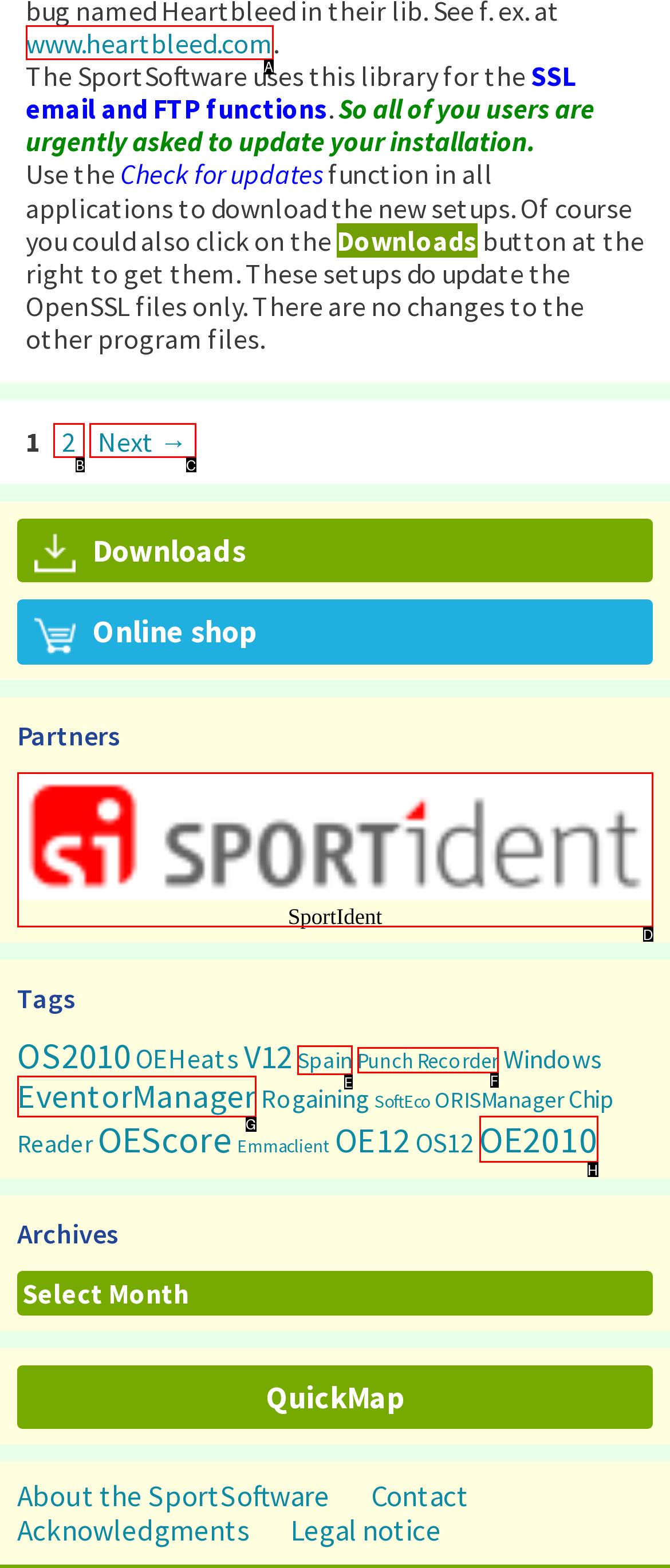Choose the HTML element that corresponds to the description: Page2
Provide the answer by selecting the letter from the given choices.

B